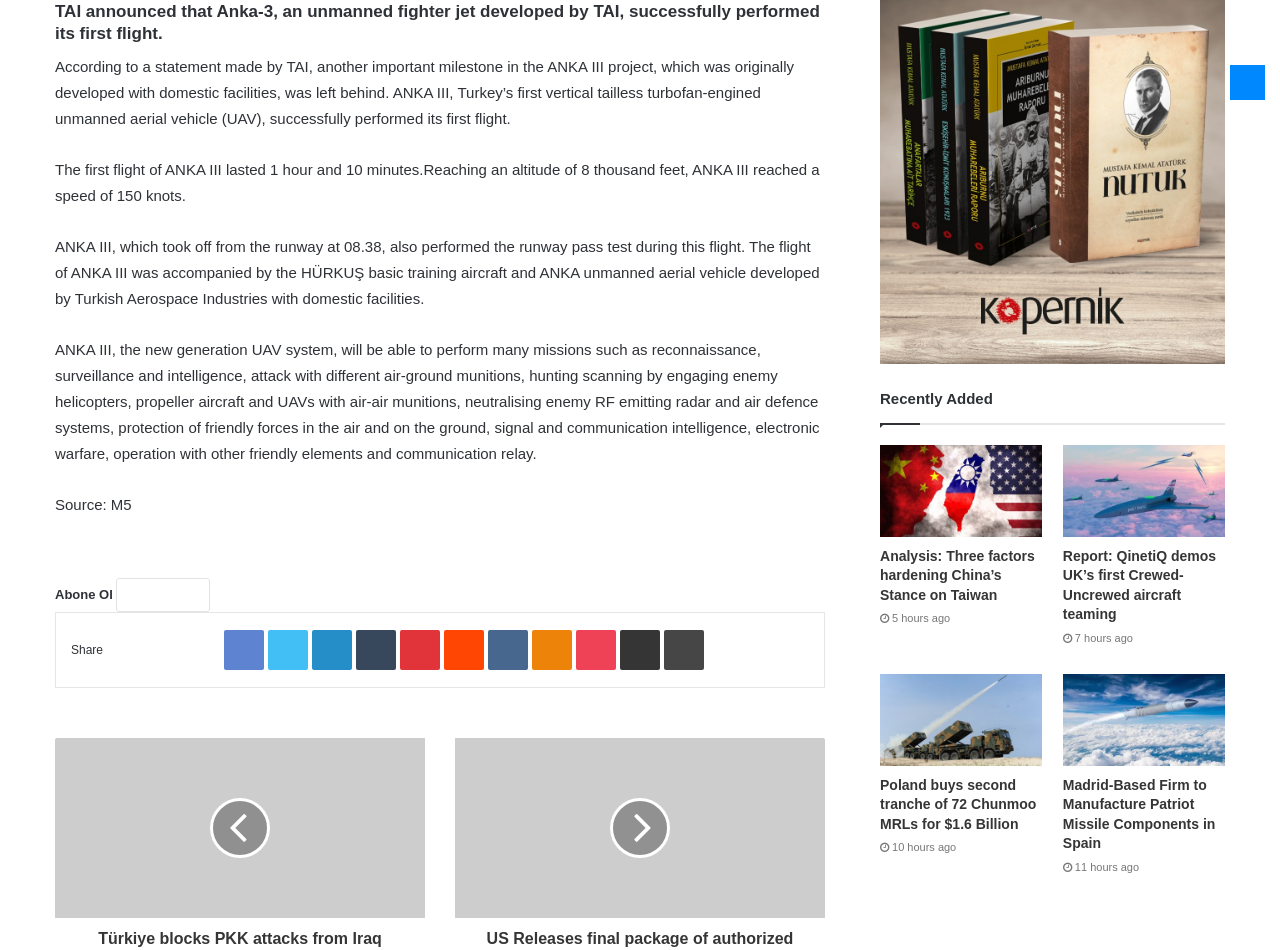Based on the description "alt="Financial Advantage Group"", find the bounding box of the specified UI element.

None